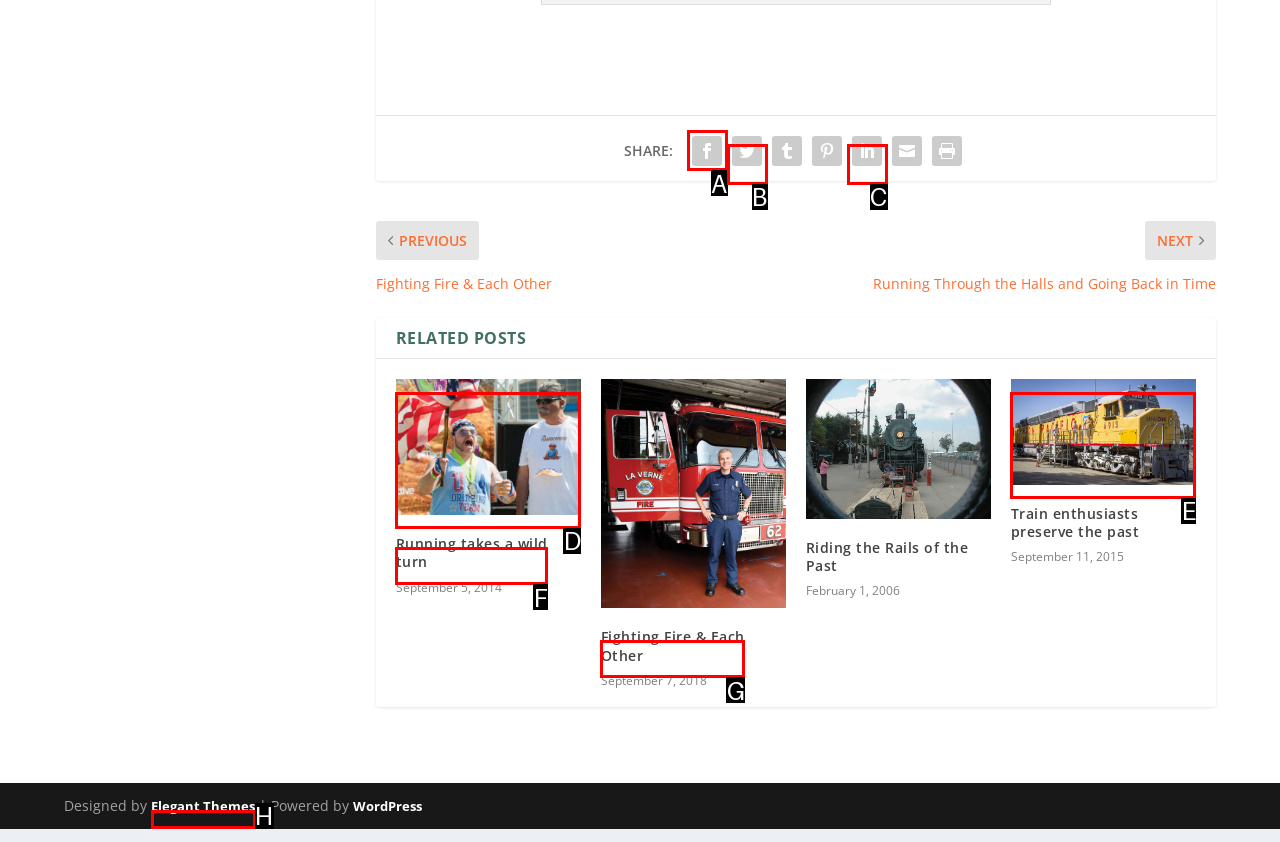Look at the highlighted elements in the screenshot and tell me which letter corresponds to the task: Share this page.

A